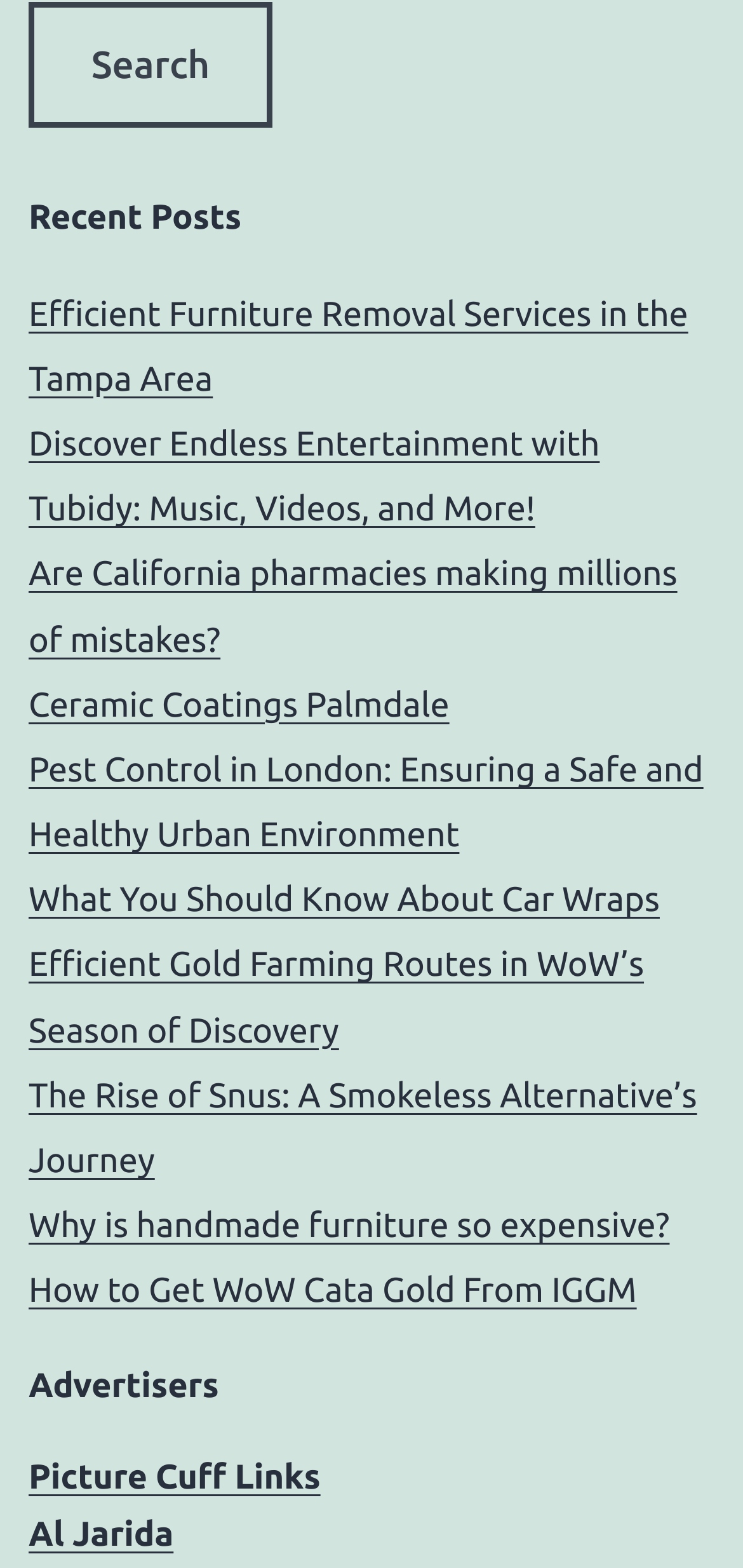Please determine the bounding box coordinates of the area that needs to be clicked to complete this task: 'Learn about Ceramic Coatings in Palmdale'. The coordinates must be four float numbers between 0 and 1, formatted as [left, top, right, bottom].

[0.038, 0.437, 0.605, 0.462]